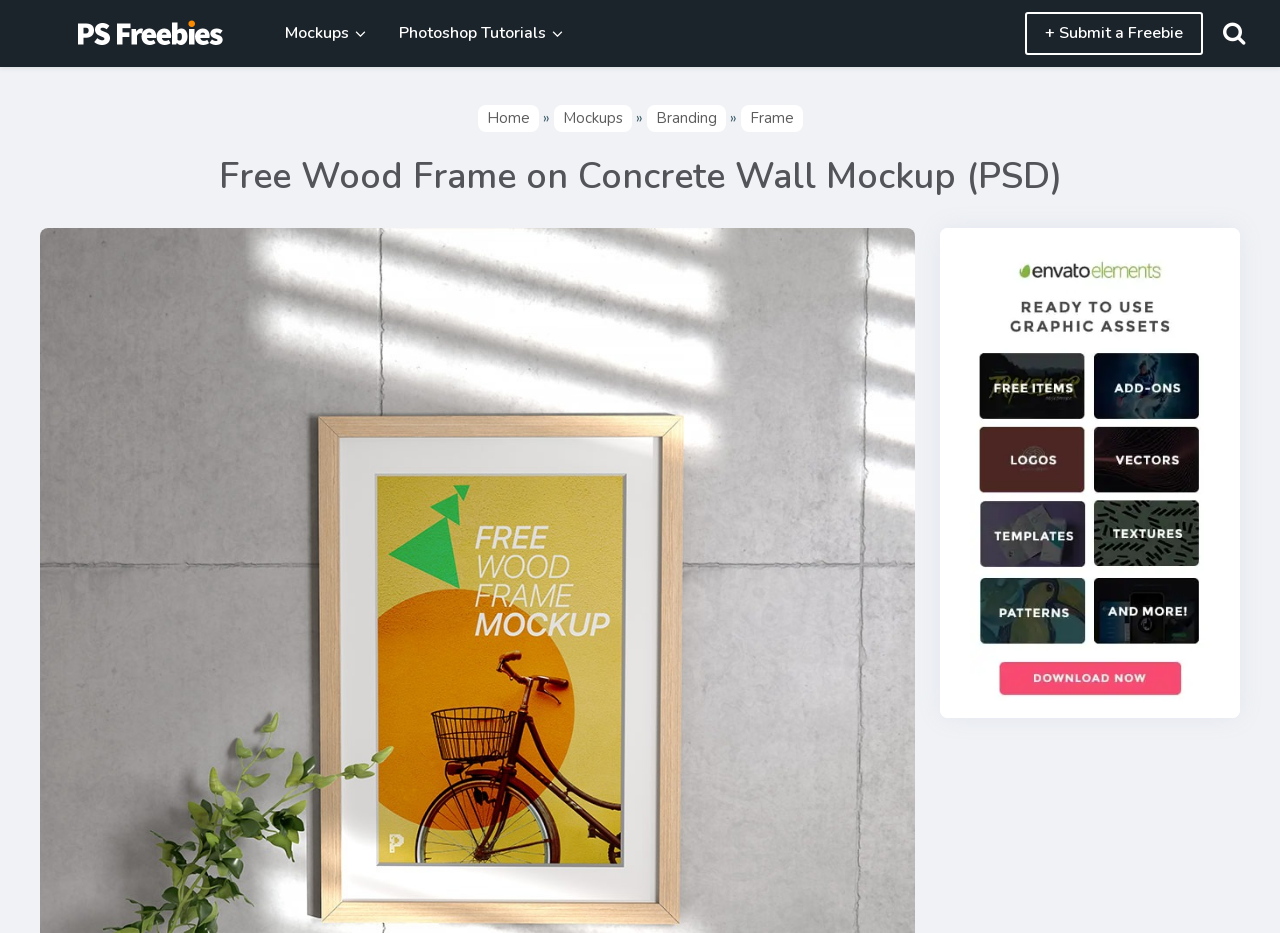Provide a one-word or one-phrase answer to the question:
What is the material of the wall in the mockup scene?

Concrete